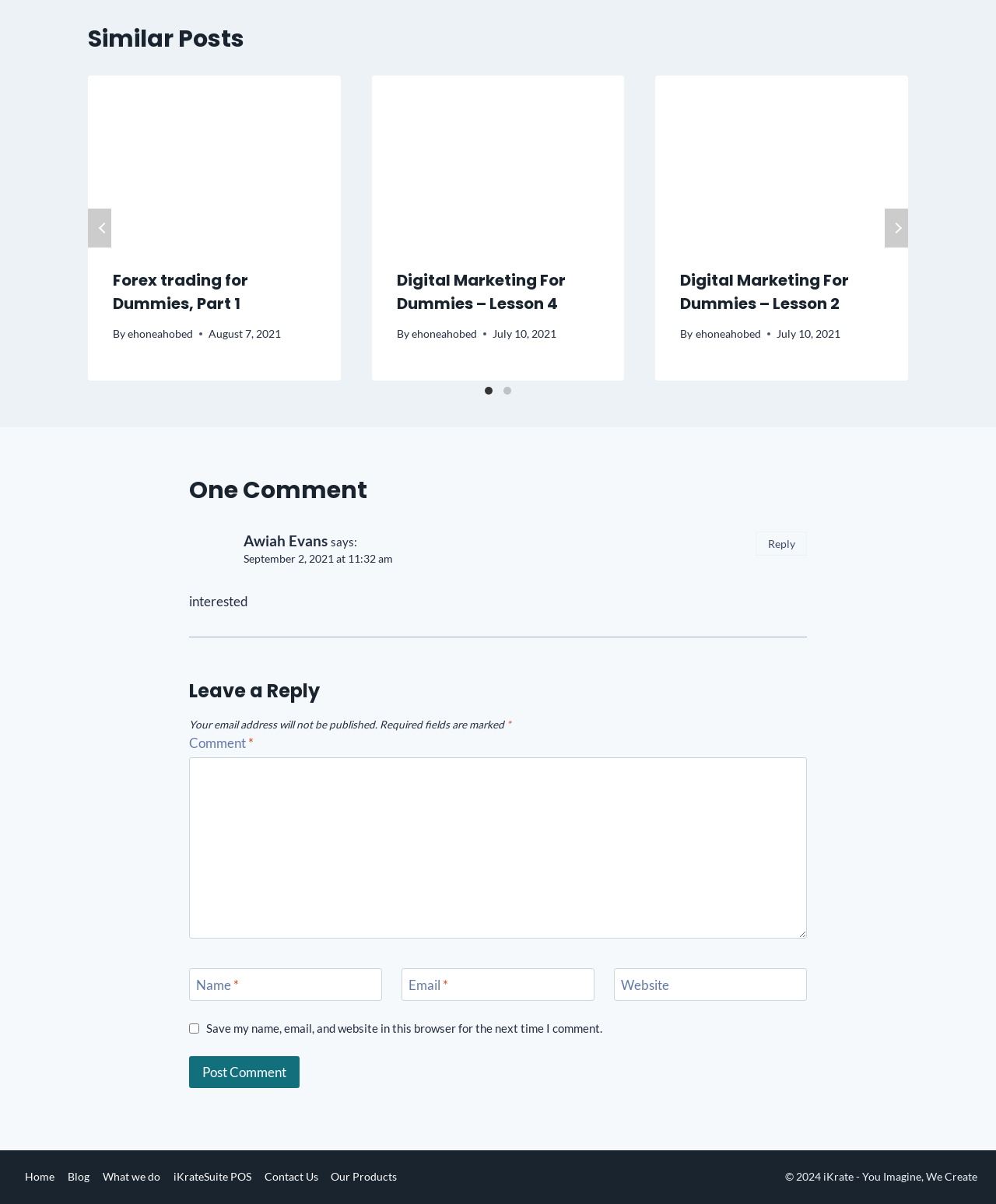Determine the bounding box coordinates of the section to be clicked to follow the instruction: "Click on the 'Post Comment' button". The coordinates should be given as four float numbers between 0 and 1, formatted as [left, top, right, bottom].

[0.19, 0.877, 0.301, 0.904]